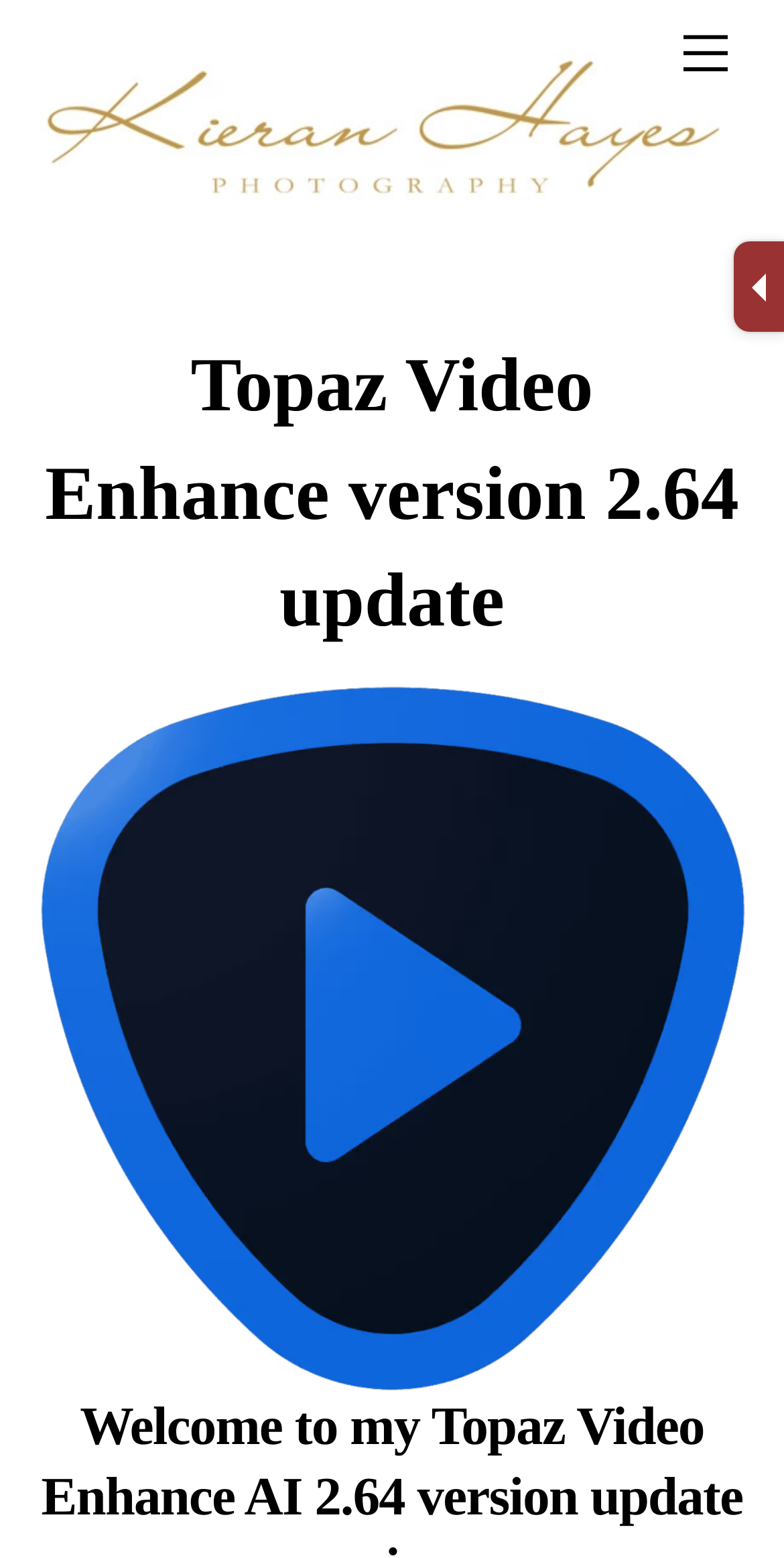Articulate a detailed summary of the webpage's content and design.

The webpage is about Topaz Video Enhance AI, specifically discussing the updates and new features in version 2.64 compared to version 2.63. At the top right corner, there is a "Menu" link. On the top left, there is a link to "Landscape Photography Ireland" accompanied by a small image with the same name. 

Below the "Landscape Photography Ireland" link, there is a prominent heading that reads "Topaz Video Enhance version 2.64 update". This heading is positioned near the top of the page, spanning almost the entire width. 

Below the heading, there is a large image related to "Topaz Labs Video Enhance AI review and promo code", which occupies most of the page's height. At the bottom right corner, there is a "Back To Top" button.